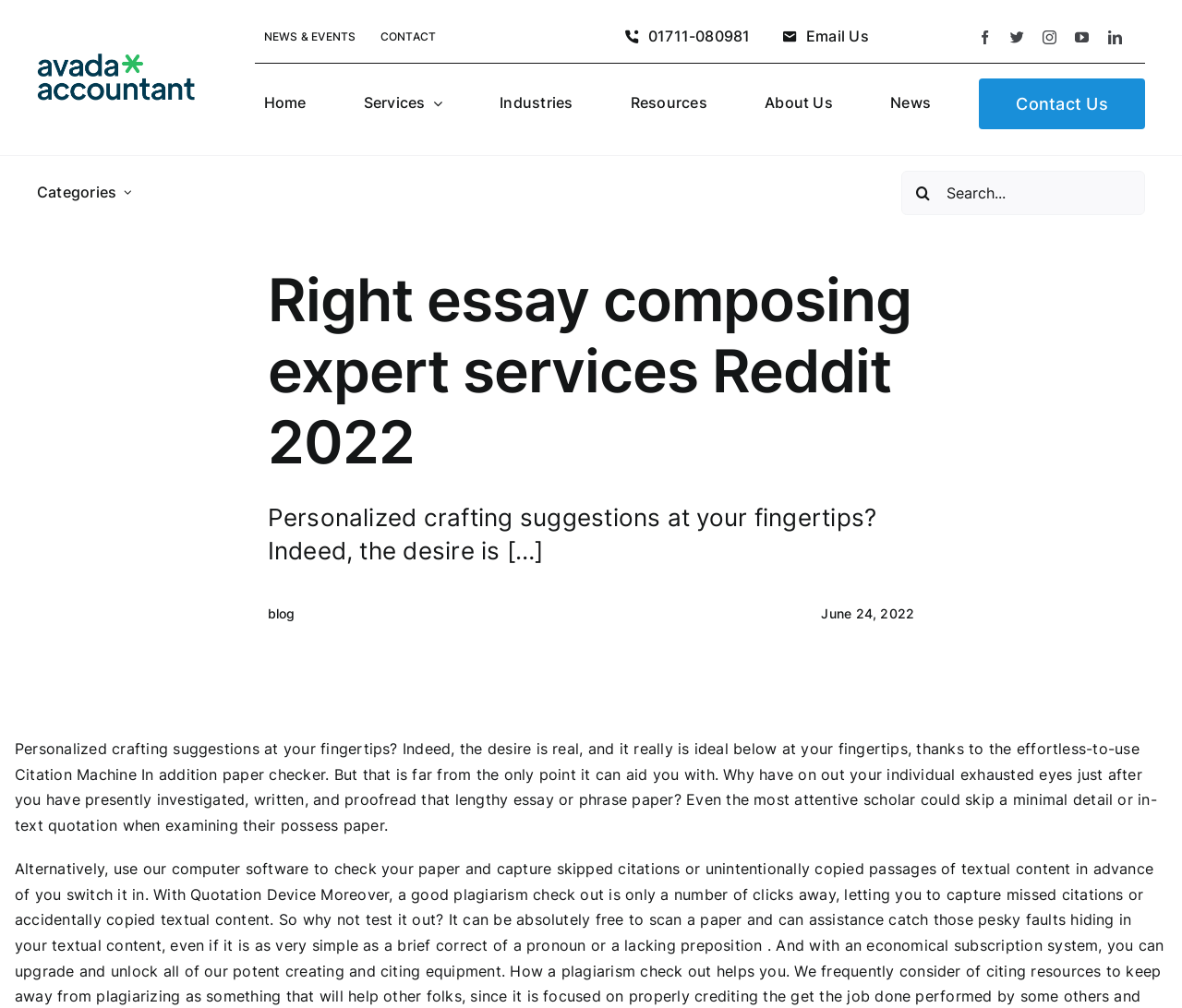Determine the bounding box coordinates (top-left x, top-left y, bottom-right x, bottom-right y) of the UI element described in the following text: aria-label="Search" value=""

[0.762, 0.169, 0.8, 0.213]